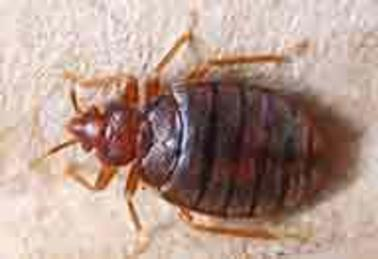What is the primary reason for bed bug infestations?
Please provide a full and detailed response to the question.

According to the caption, bed bugs are often transported unknowingly on clothing or furniture, leading to potential infestations, which suggests that the primary reason for bed bug infestations is the unknowing transport of these insects.